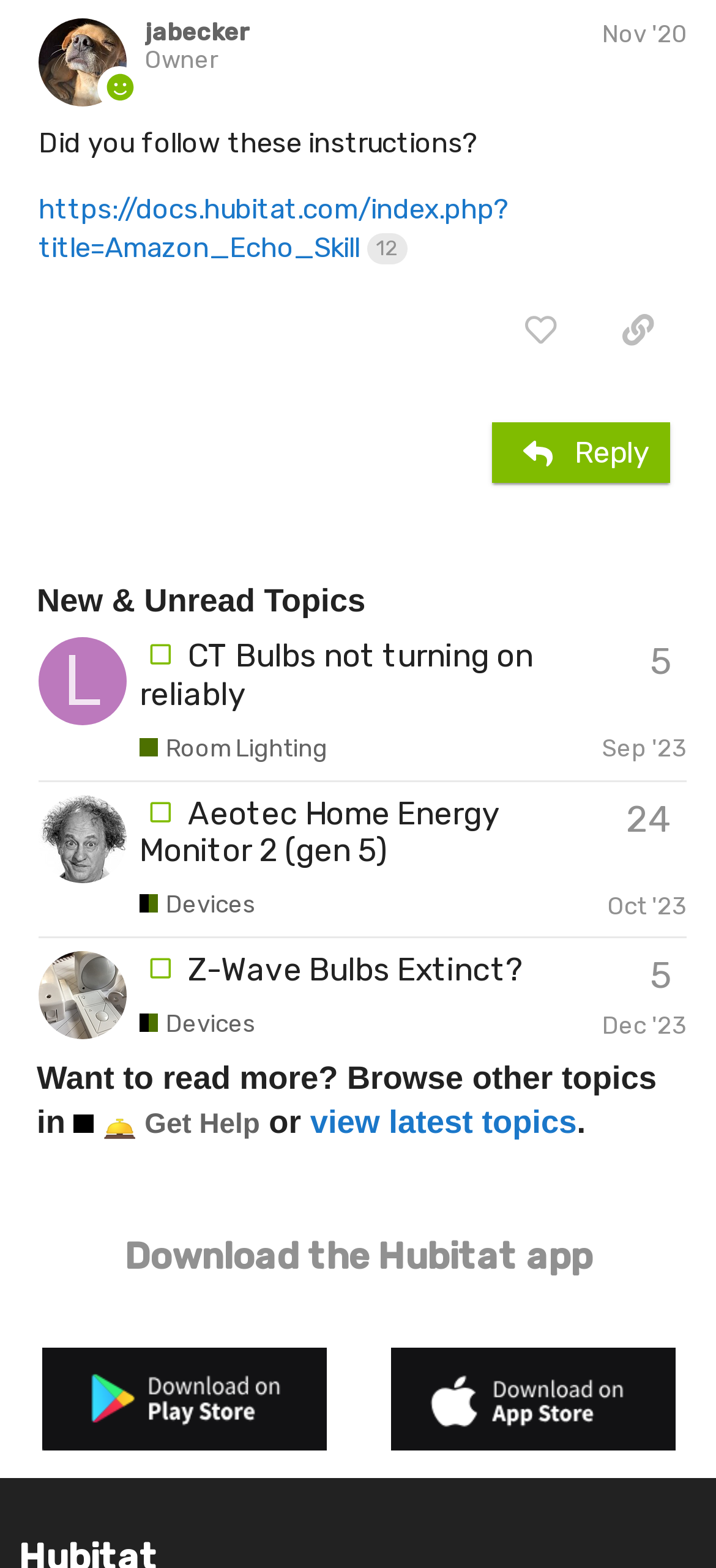What is the purpose of the 'Get Help' section?
Answer the question using a single word or phrase, according to the image.

Find answers and connect with community members